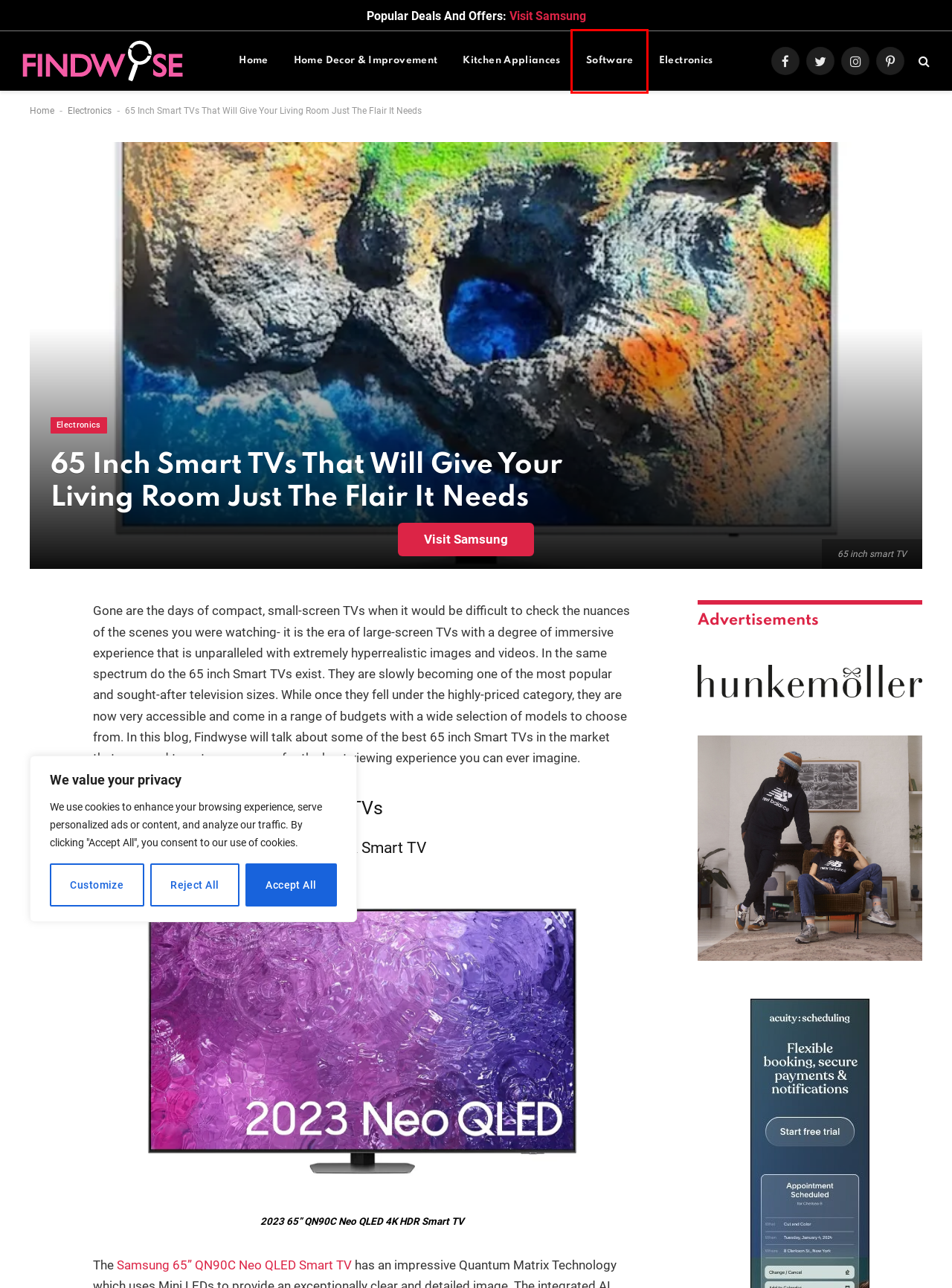You have a screenshot showing a webpage with a red bounding box highlighting an element. Choose the webpage description that best fits the new webpage after clicking the highlighted element. The descriptions are:
A. New Balance Shoes & Apparel | Official New Balance® Site
B. Master Your Kitchen with Top-notch kitchen Appliances
C. Samsung UK | Mobile | Home Electronics | Home Appliances | TV
D. Findwyse: Cutting-Edge Electronics for the Digital Age
E. FindWyse: Discover Tech Solutions Empowering Digital Journey
F. Samsung - Findwyse
G. Stylish Abodes: Elevate Your Home Decor
H. Efficient Solutions: Advanced Software Tools

H